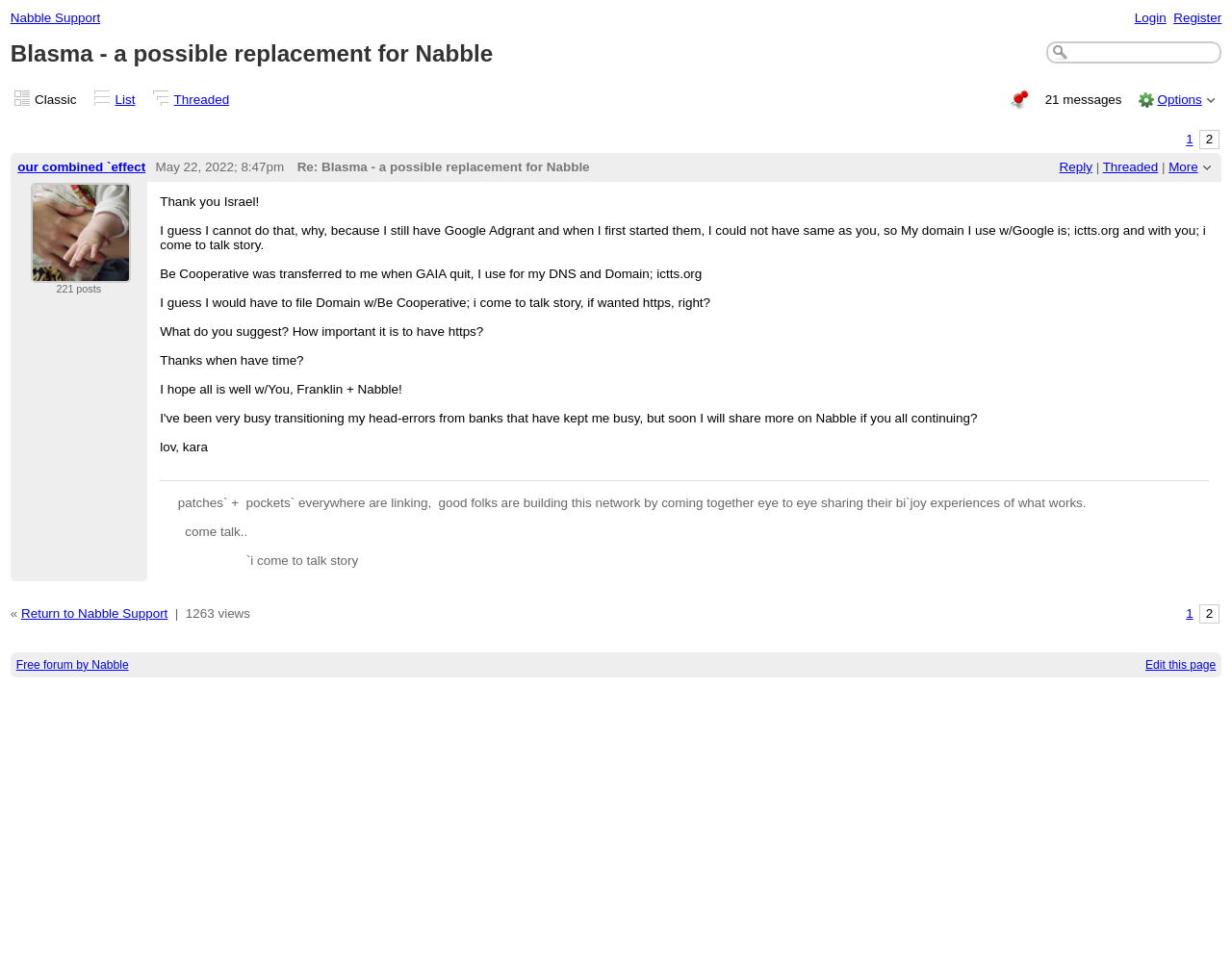How many messages are in this topic?
Please provide a single word or phrase answer based on the image.

21